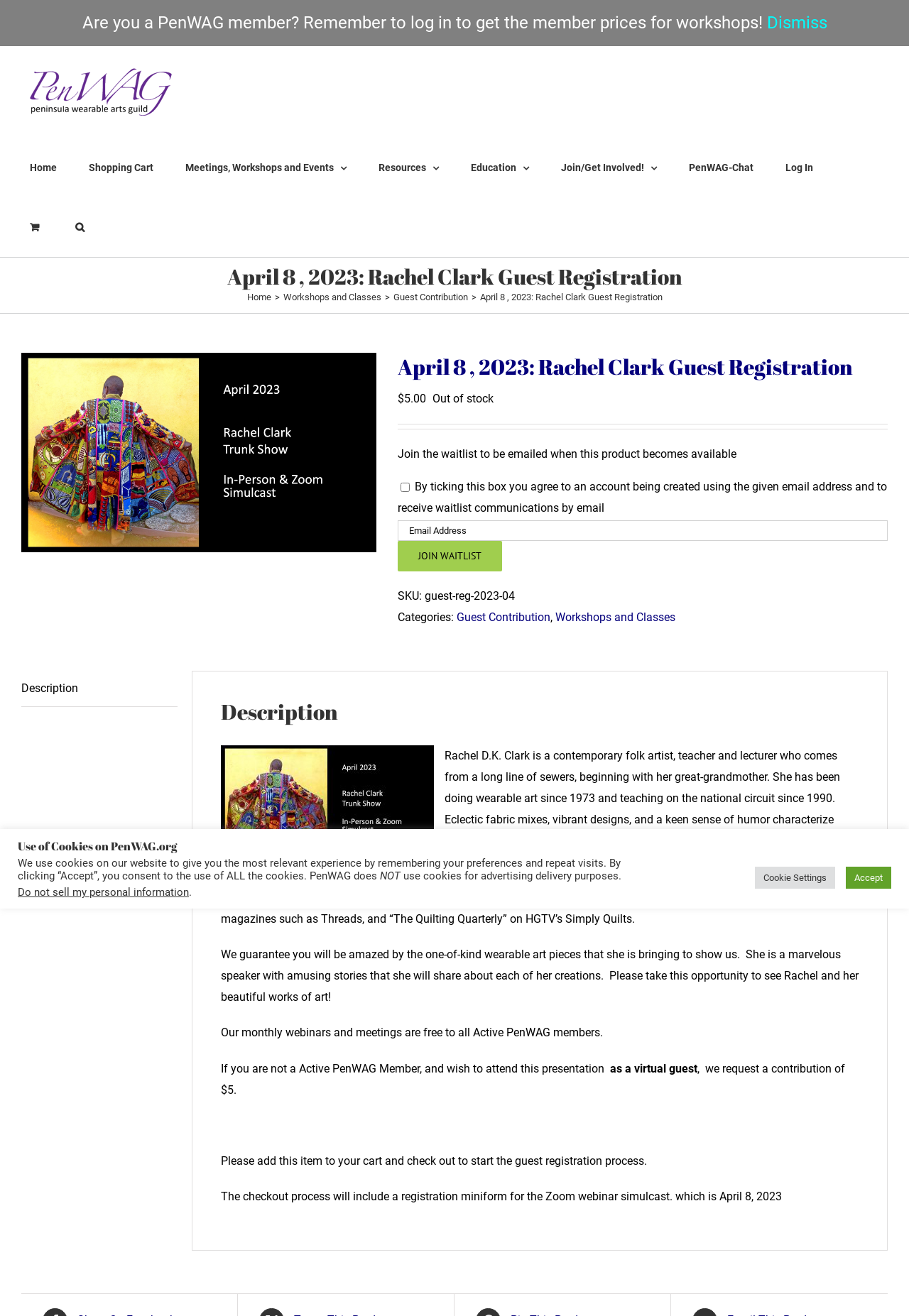Specify the bounding box coordinates (top-left x, top-left y, bottom-right x, bottom-right y) of the UI element in the screenshot that matches this description: Join Waitlist

[0.438, 0.417, 0.552, 0.427]